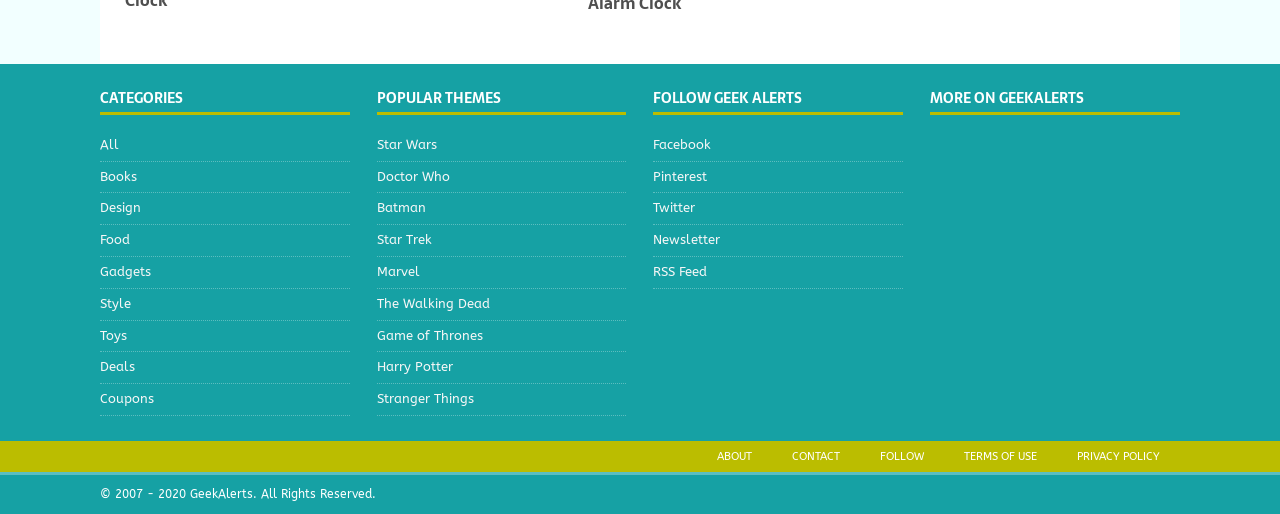Please provide the bounding box coordinates for the element that needs to be clicked to perform the instruction: "Read about GeekAlerts". The coordinates must consist of four float numbers between 0 and 1, formatted as [left, top, right, bottom].

[0.545, 0.858, 0.603, 0.918]